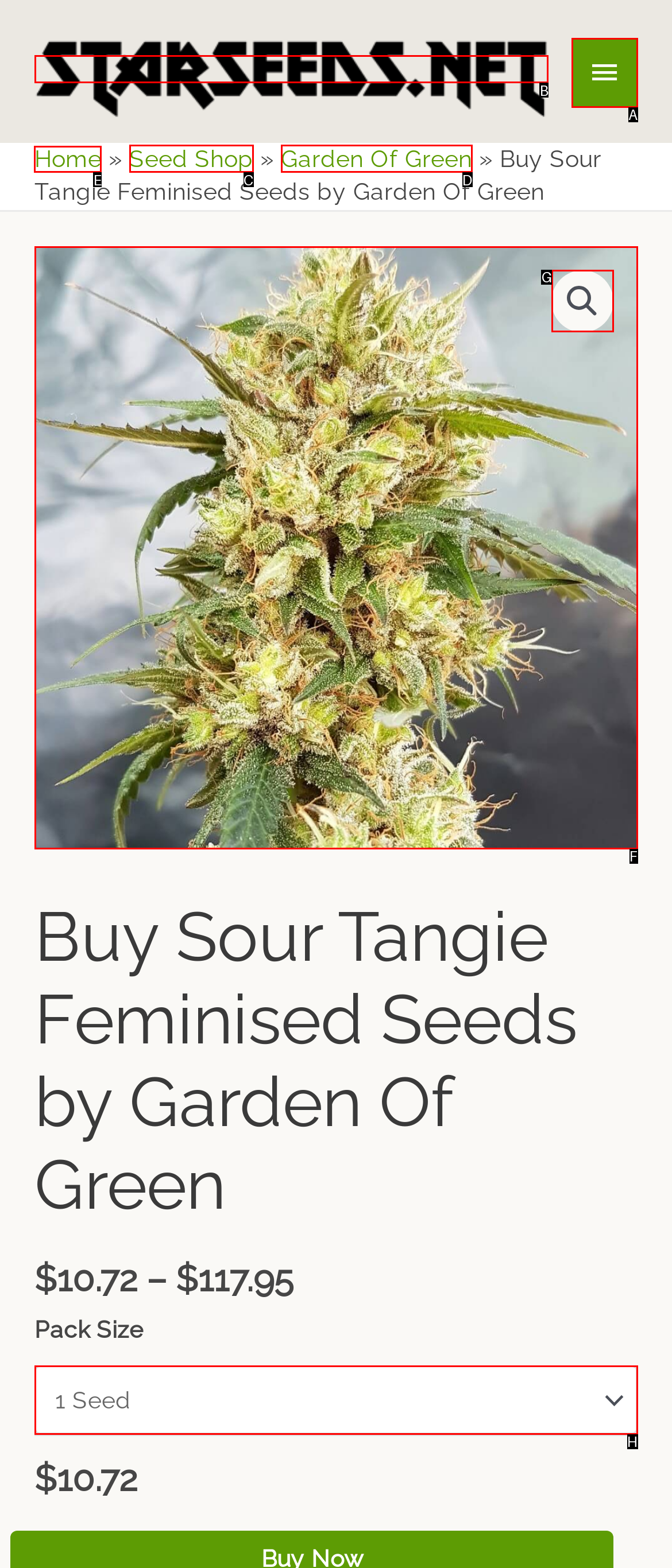Indicate the HTML element to be clicked to accomplish this task: Go to the home page Respond using the letter of the correct option.

E